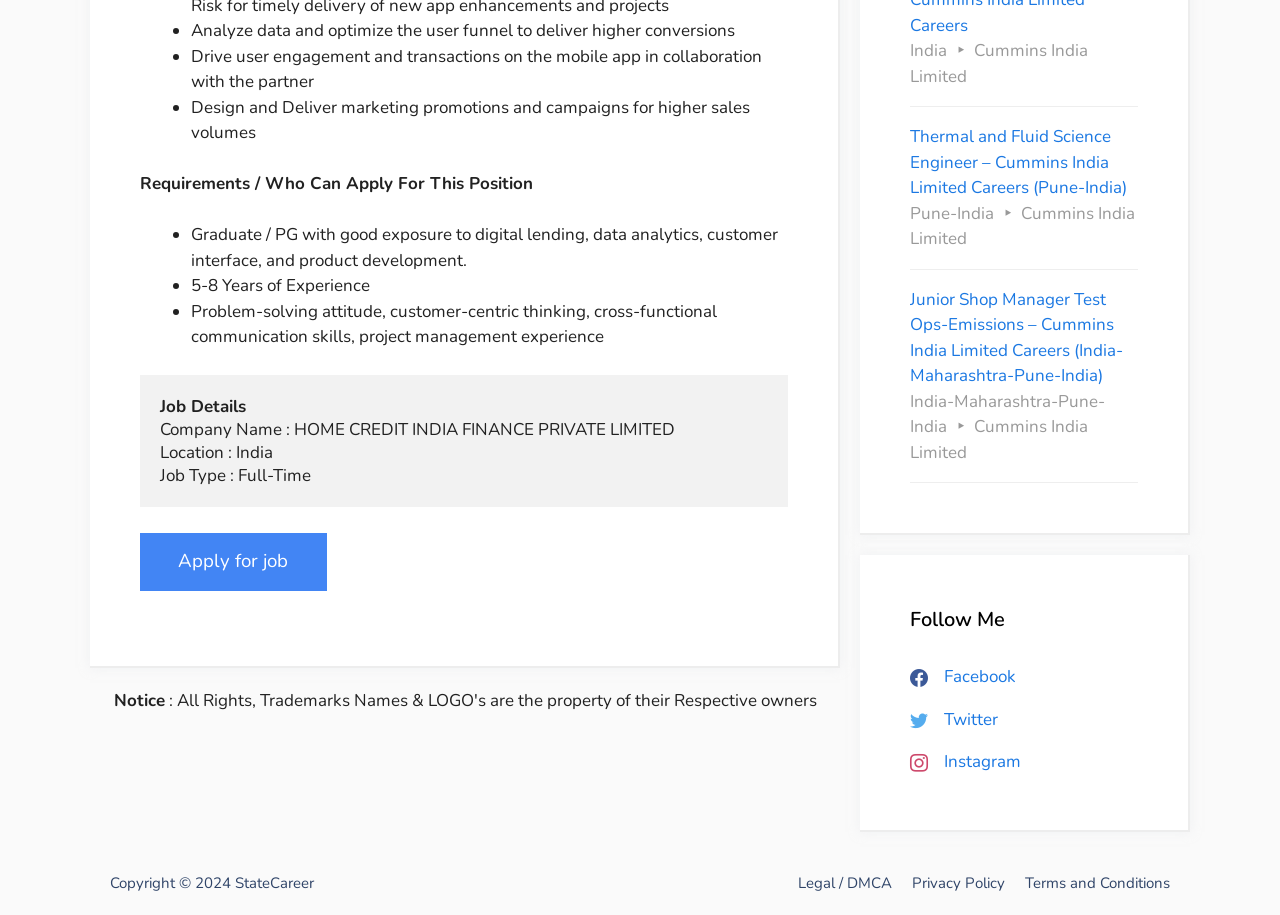What is the job type of the job posting?
Offer a detailed and exhaustive answer to the question.

The job type can be found in the 'Job Details' section, which is located below the job description. The section includes information such as company name, location, and job type. In this case, the job type is 'Full-Time'.